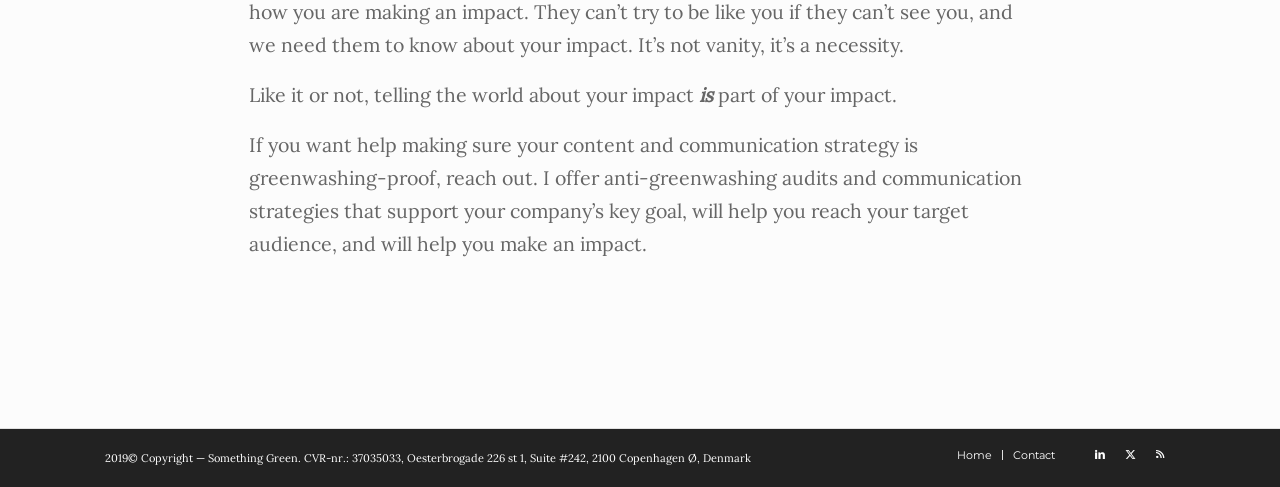Please provide a detailed answer to the question below based on the screenshot: 
What is the purpose of the author's service?

The author offers a service to help companies with their communication strategy, specifically to ensure it is 'greenwashing-proof', which means the author helps companies to create a genuine and environmentally responsible image.